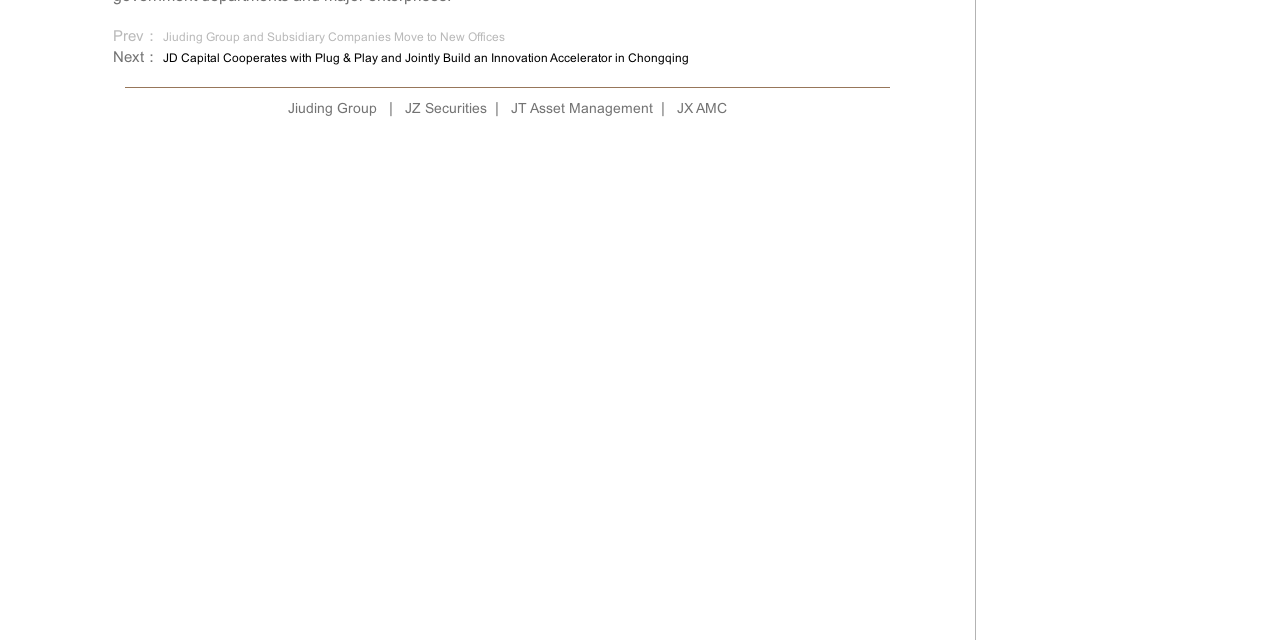Predict the bounding box of the UI element based on the description: "JX AMC". The coordinates should be four float numbers between 0 and 1, formatted as [left, top, right, bottom].

[0.529, 0.156, 0.568, 0.181]